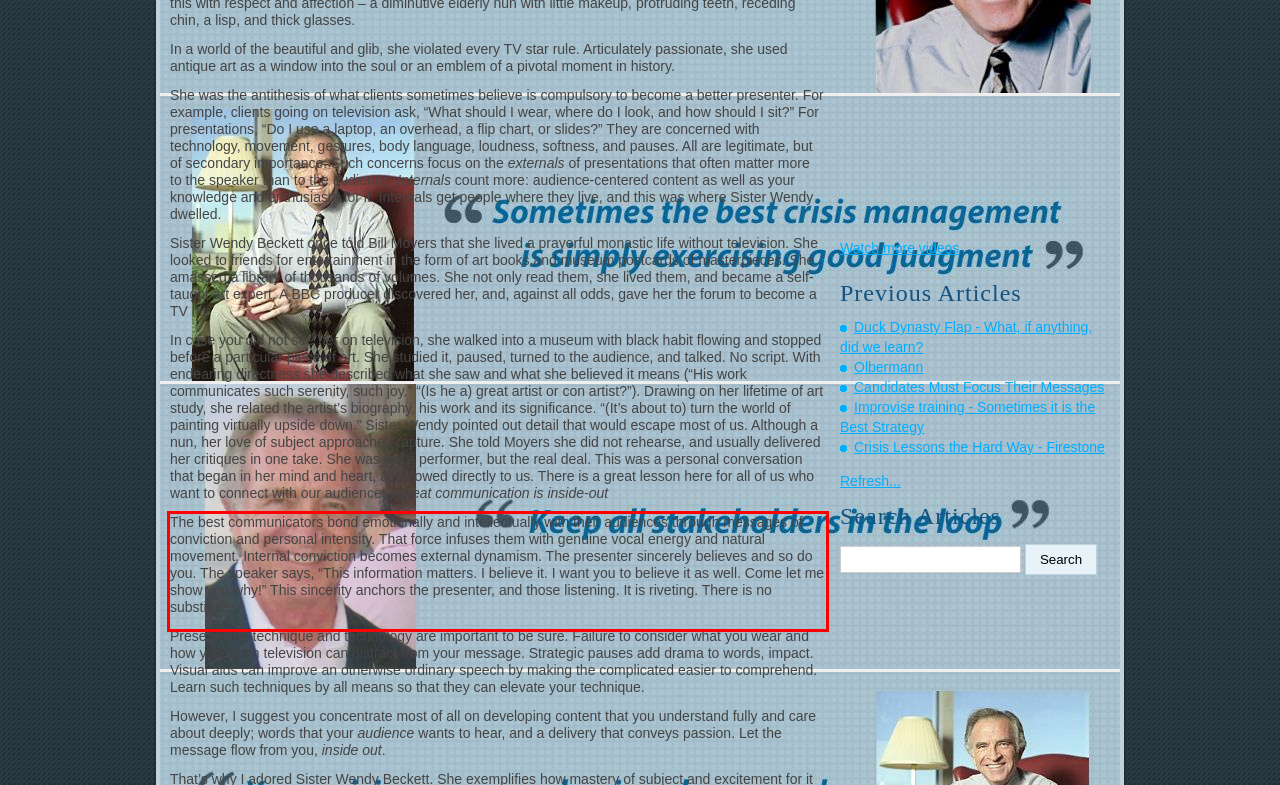Using the webpage screenshot, recognize and capture the text within the red bounding box.

The best communicators bond emotionally and intellectually with their audiences through messages of conviction and personal intensity. That force infuses them with genuine vocal energy and natural movement. Internal conviction becomes external dynamism. The presenter sincerely believes and so do you. The speaker says, “This information matters. I believe it. I want you to believe it as well. Come let me show you why!” This sincerity anchors the presenter, and those listening. It is riveting. There is no substitute.